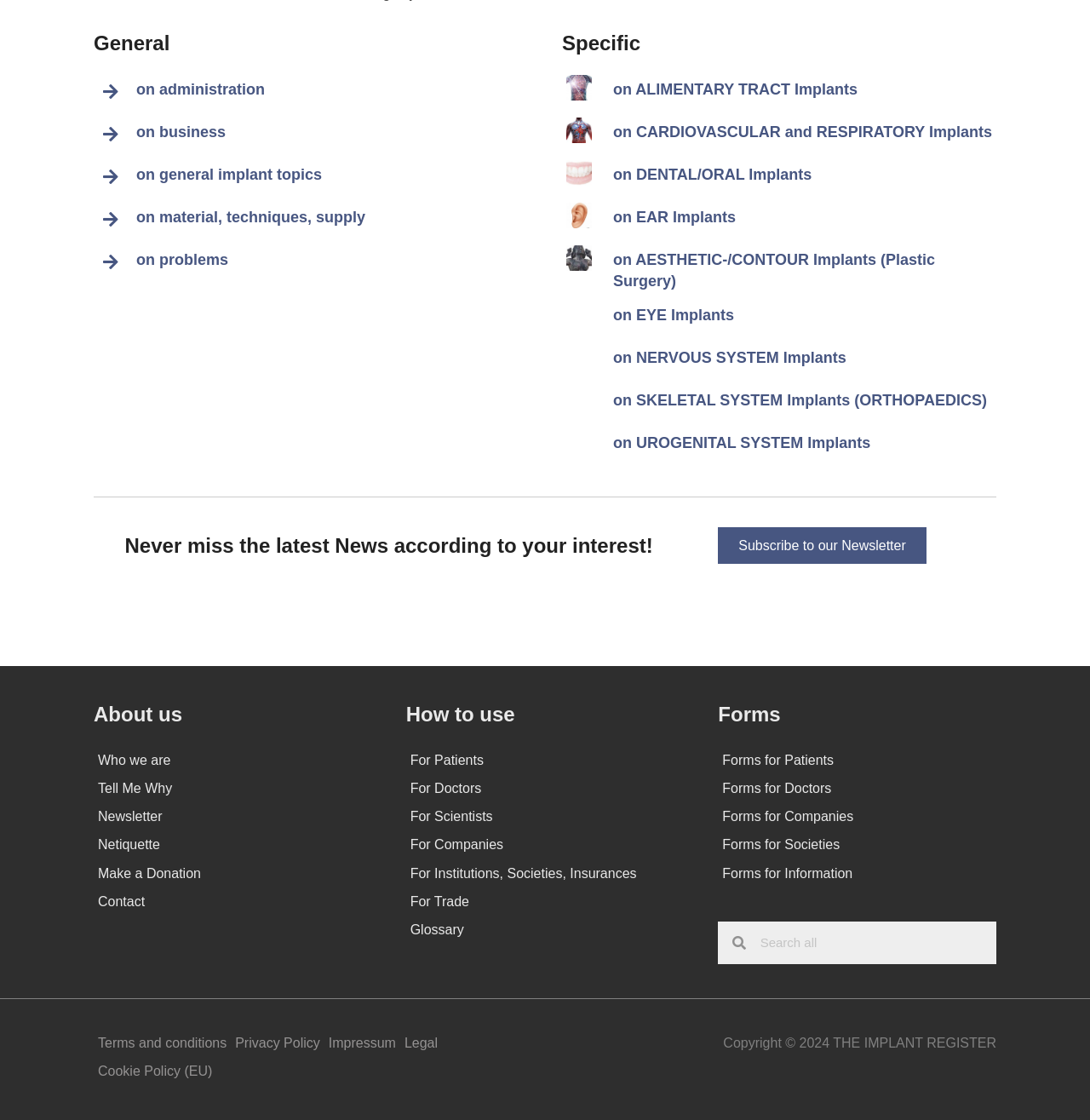Using the details from the image, please elaborate on the following question: What are the three main sections of the webpage?

The webpage has three main sections, each with its own heading and navigation links. The first section is 'About us', which has links to information about the organization, such as 'Who we are' and 'Contact'. The second section is 'How to use', which has links to guides for different types of users, such as patients, doctors, and scientists. The third section is 'Forms', which has links to various forms for different purposes, such as forms for patients, doctors, and companies.